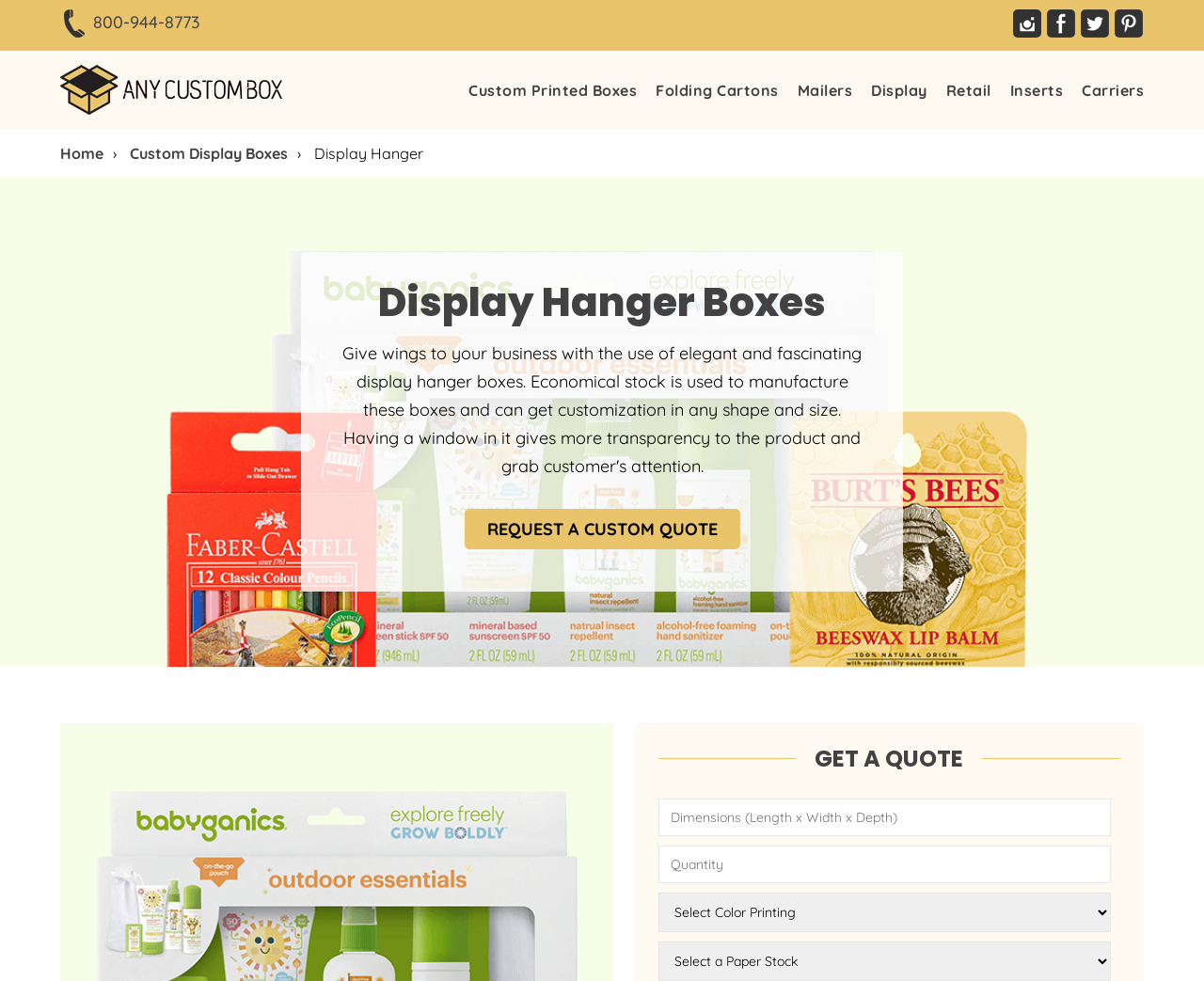Provide an in-depth caption for the contents of the webpage.

This webpage is about Display Hanger Boxes, which are used to display small items on a store's sales counter. At the top left corner, there is a phone icon and a phone number "800-944-8773" next to it. On the top right corner, there are social media links, including Instagram, Facebook, Twitter, and Pinterest, each with its corresponding icon.

Below the phone number, there is a link to "AnyCustomBox" with its logo next to it. On the same line, there are several links to different types of boxes, including "Custom Printed Boxes", "Folding Cartons", "Mailers", "Display", "Retail", "Inserts", and "Carriers".

On the left side, there are links to "Home" and "Custom Display Boxes". Next to them, there is a heading "Display Hanger Boxes" in a larger font. Below the heading, there is a button "REQUEST A CUSTOM QUOTE" and a text "GET A QUOTE" above a form with three input fields: "Dimensions (Length x Width x Depth)", "Quantity", and two dropdown menus.